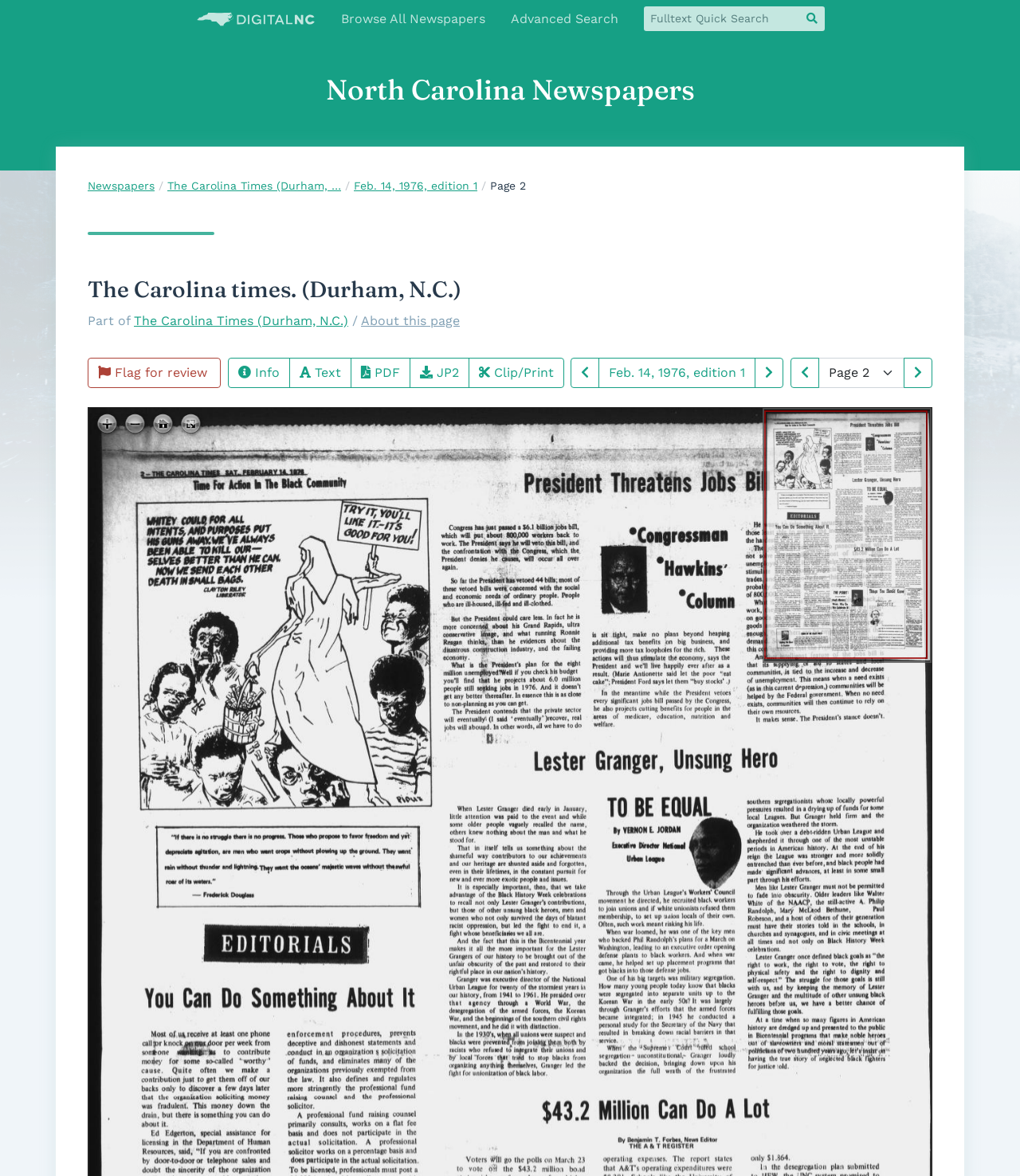Determine the bounding box coordinates for the clickable element required to fulfill the instruction: "Select a page number". Provide the coordinates as four float numbers between 0 and 1, i.e., [left, top, right, bottom].

[0.802, 0.304, 0.887, 0.33]